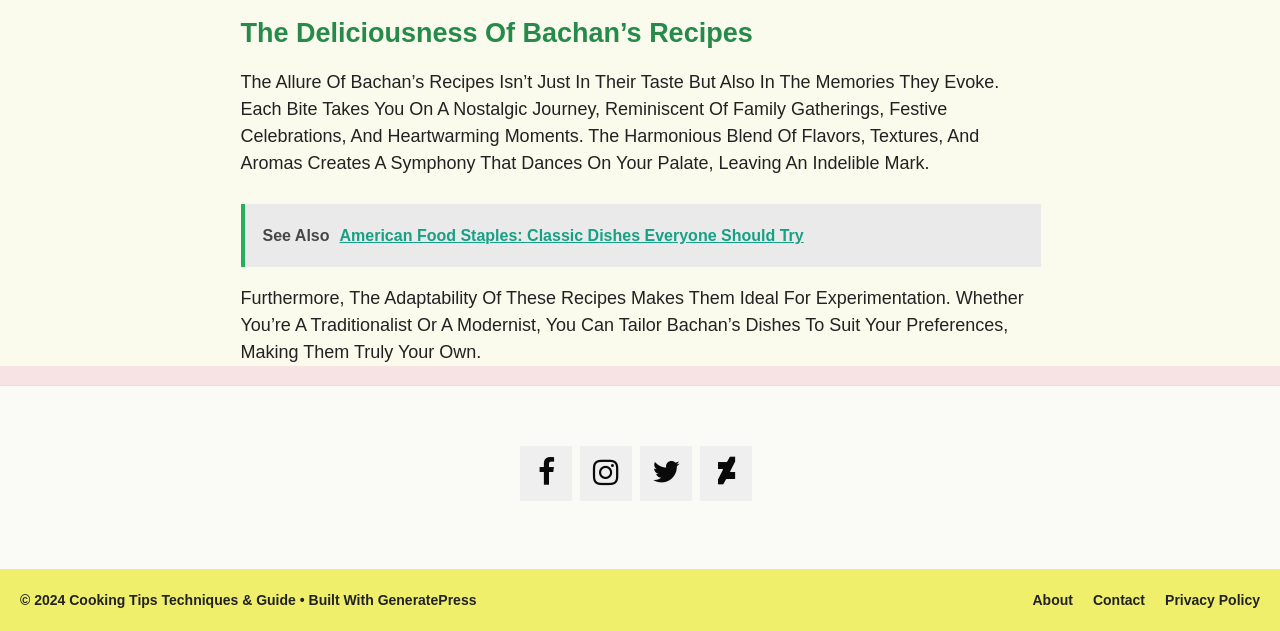Please determine the bounding box coordinates for the UI element described here. Use the format (top-left x, top-left y, bottom-right x, bottom-right y) with values bounded between 0 and 1: Cuisine

None